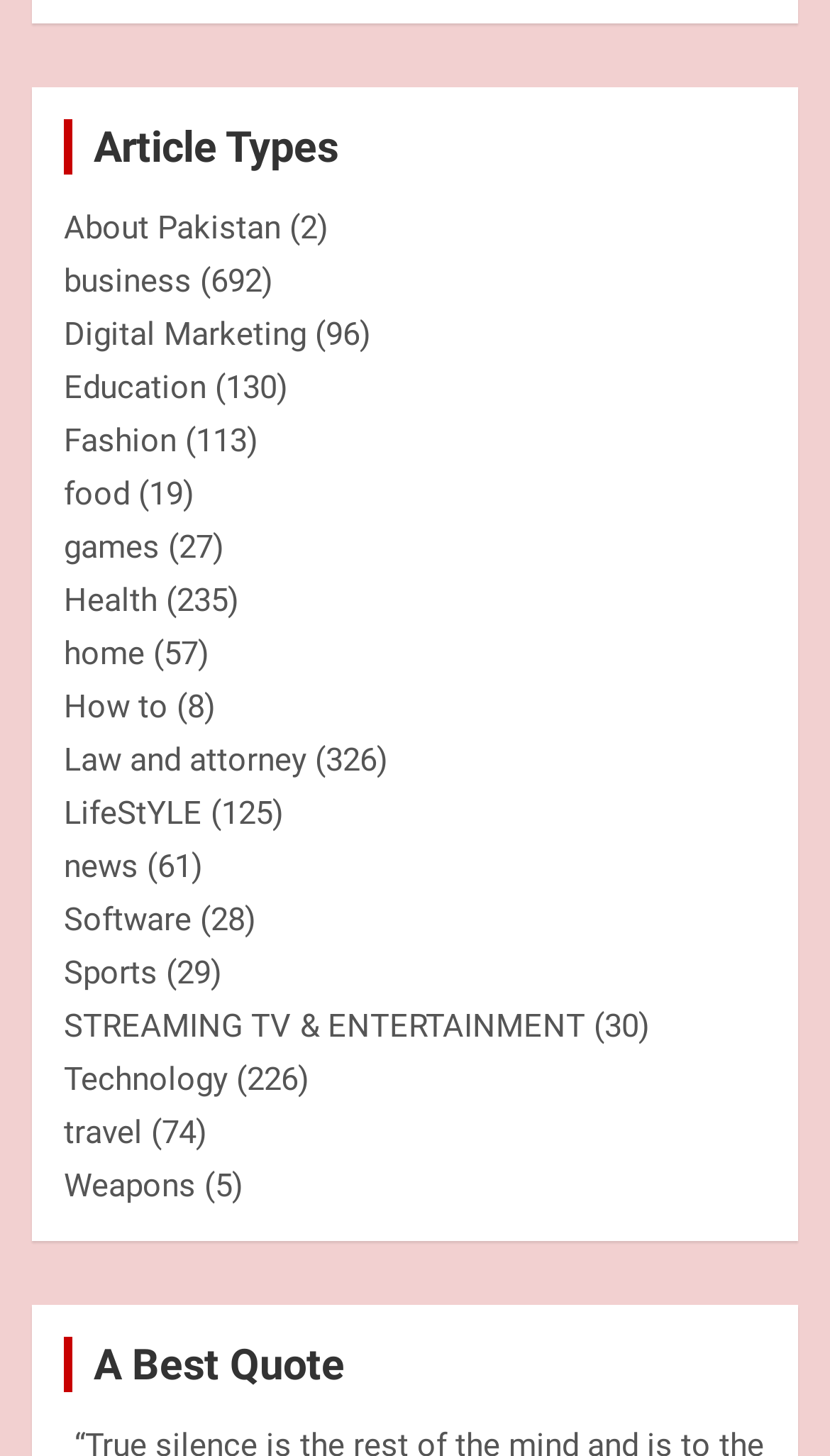Based on the visual content of the image, answer the question thoroughly: How many categories are listed on the webpage?

I counted the number of links on the webpage, each representing a category, and found 20 categories listed.